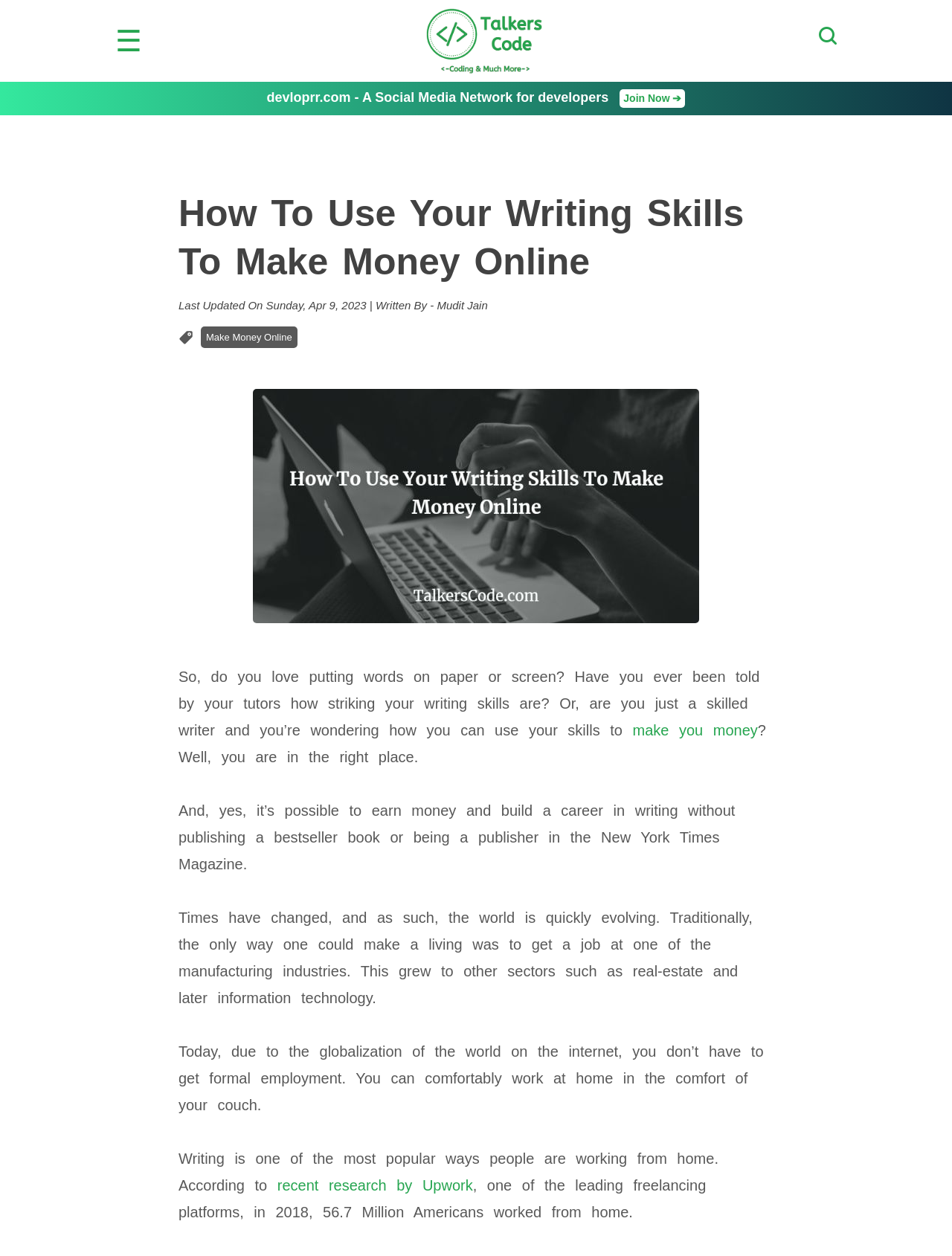What is the date of the last update?
Please provide a single word or phrase as your answer based on the screenshot.

Sunday, Apr 9, 2023